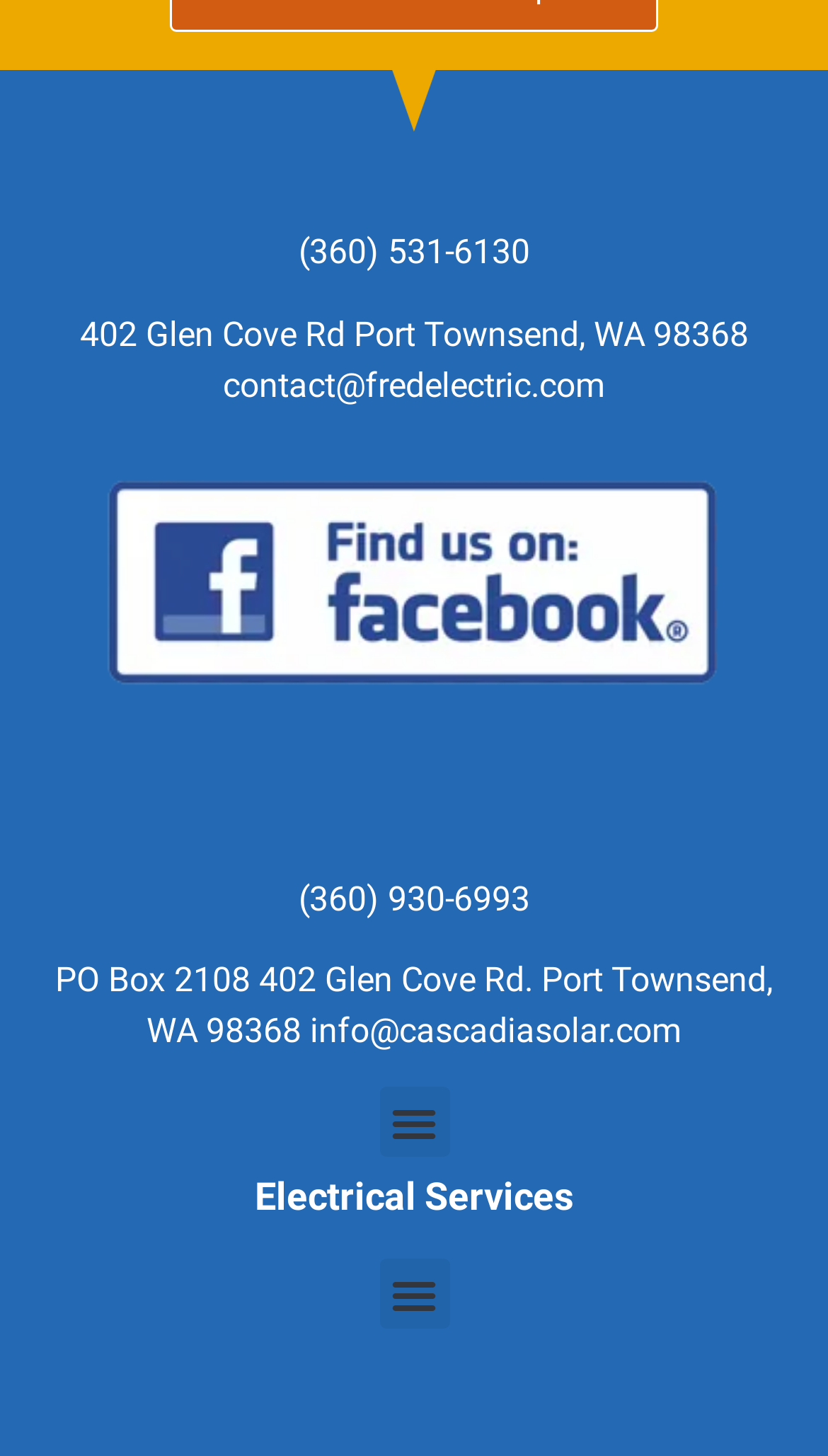How many phone numbers are listed?
Using the information from the image, provide a comprehensive answer to the question.

There are two phone numbers listed on the webpage, (360) 531-6130 and (360) 930-6993.